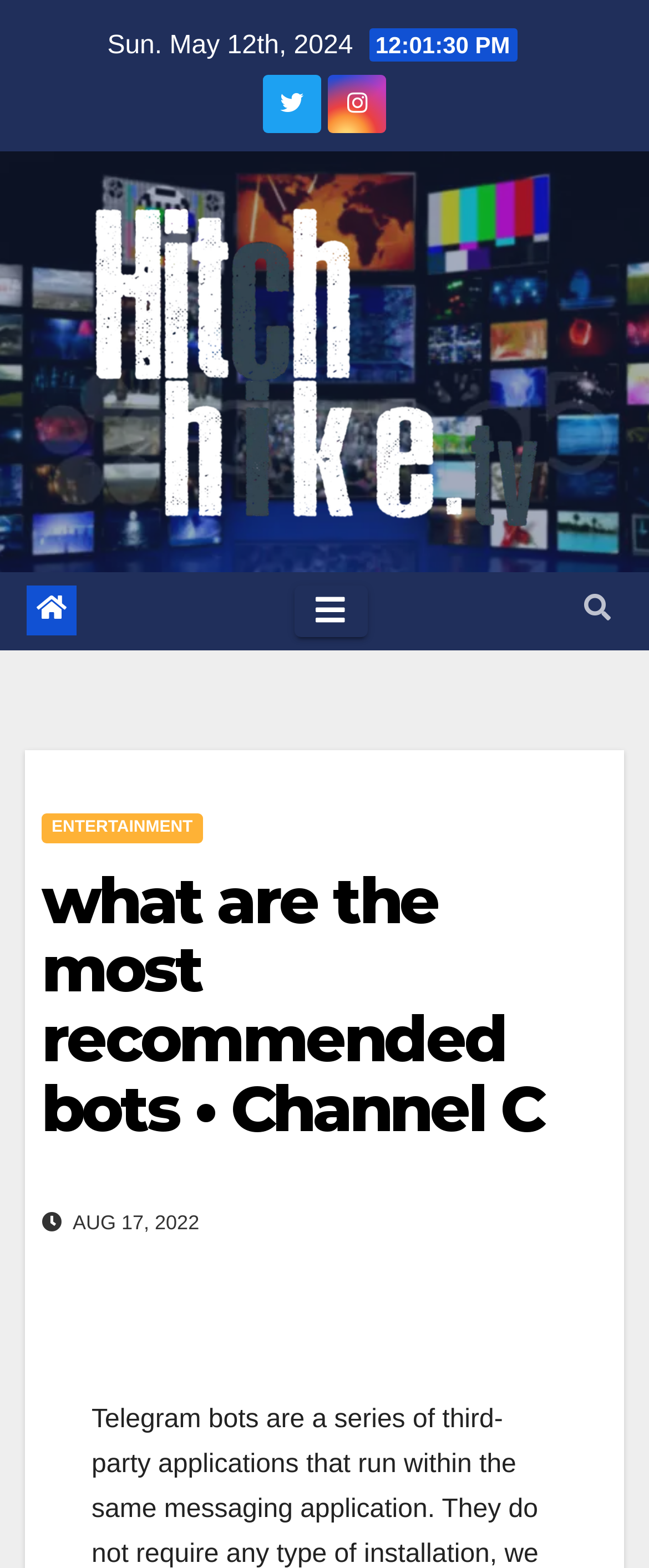Is the navigation menu expanded?
Based on the visual information, provide a detailed and comprehensive answer.

I found the state of the navigation menu by looking at the button element with the content 'Toggle navigation' which has an attribute 'expanded' set to 'False'.